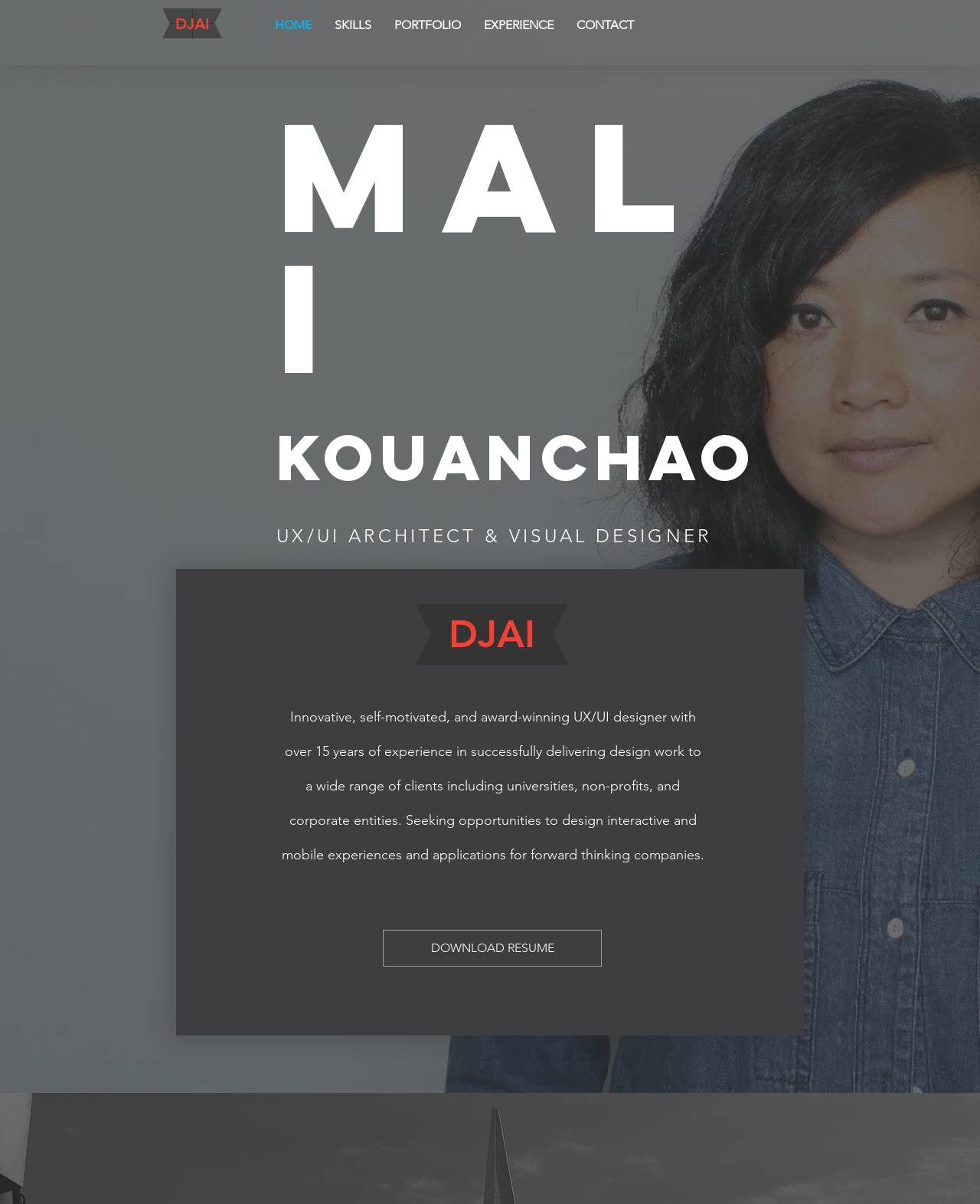Provide a short answer to the following question with just one word or phrase: What is the person's name?

Mali Kouanchao